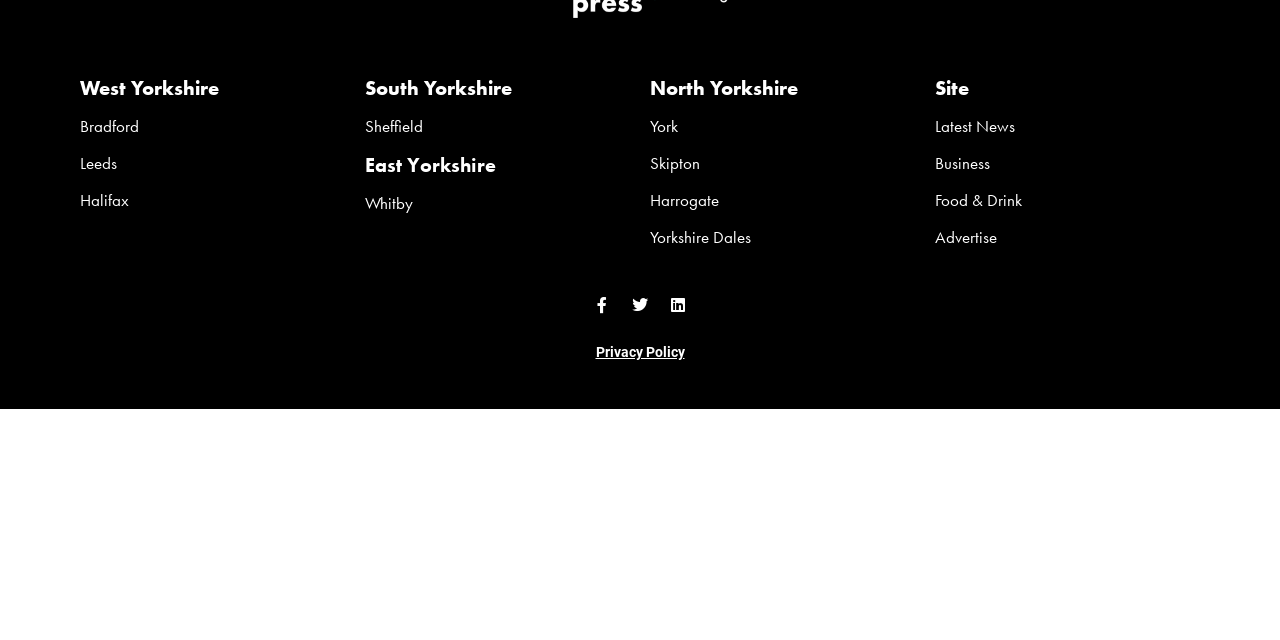Locate the bounding box coordinates for the element described below: "Bradford". The coordinates must be four float values between 0 and 1, formatted as [left, top, right, bottom].

[0.062, 0.18, 0.109, 0.214]